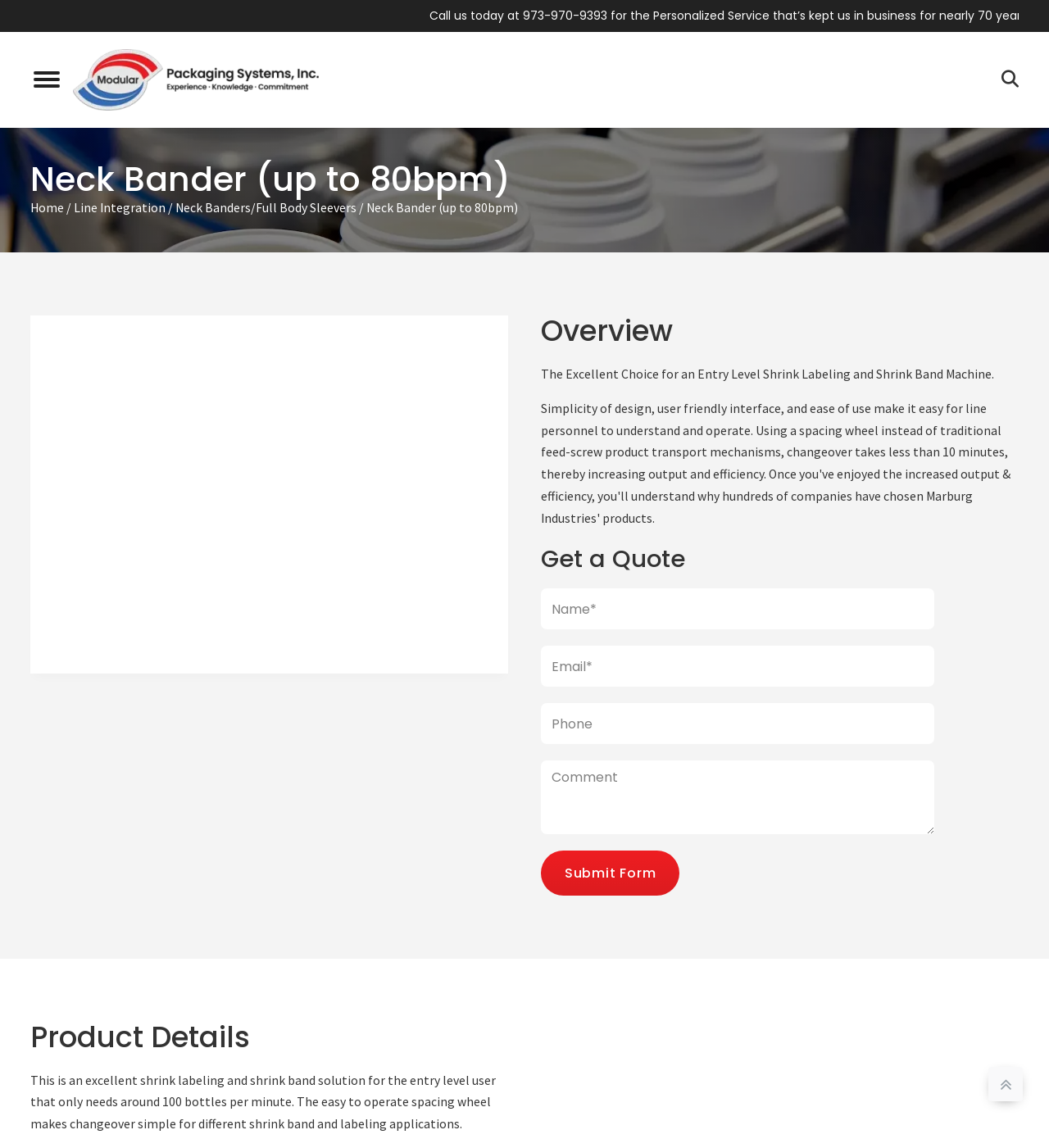Please locate the bounding box coordinates of the region I need to click to follow this instruction: "Submit the contact form".

[0.516, 0.741, 0.648, 0.78]